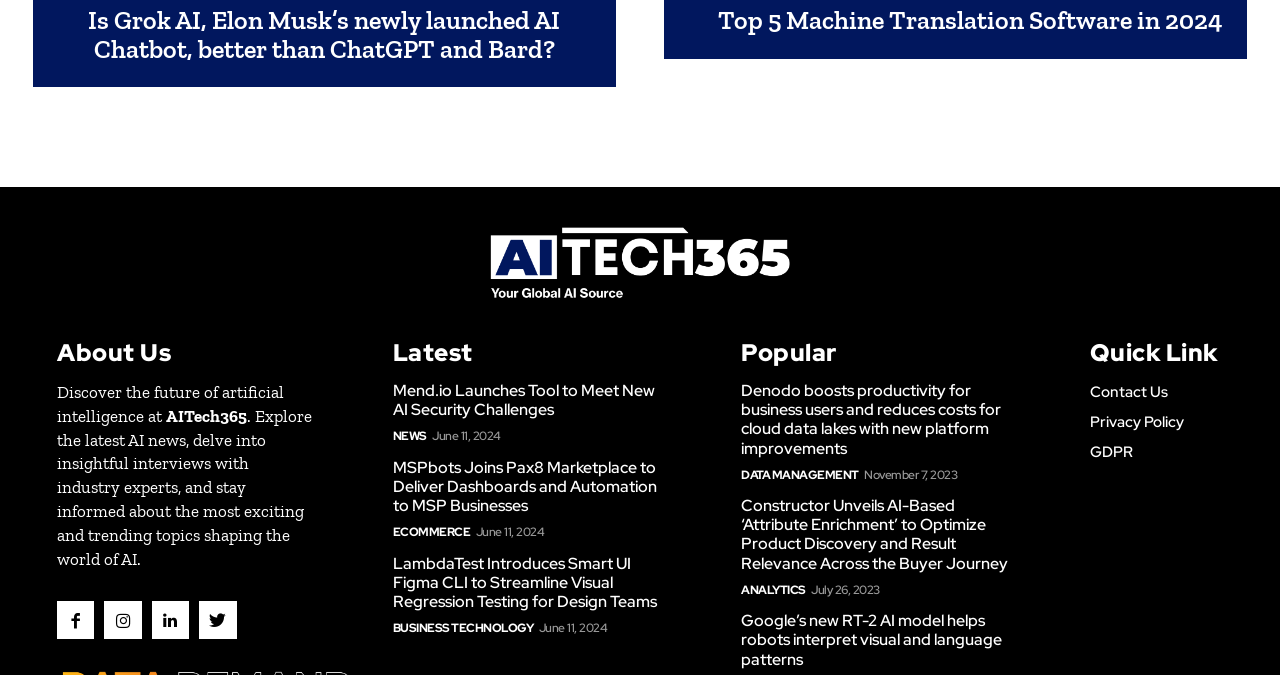Please determine the bounding box coordinates of the element's region to click for the following instruction: "Read the 'About Us' section".

[0.045, 0.502, 0.134, 0.545]